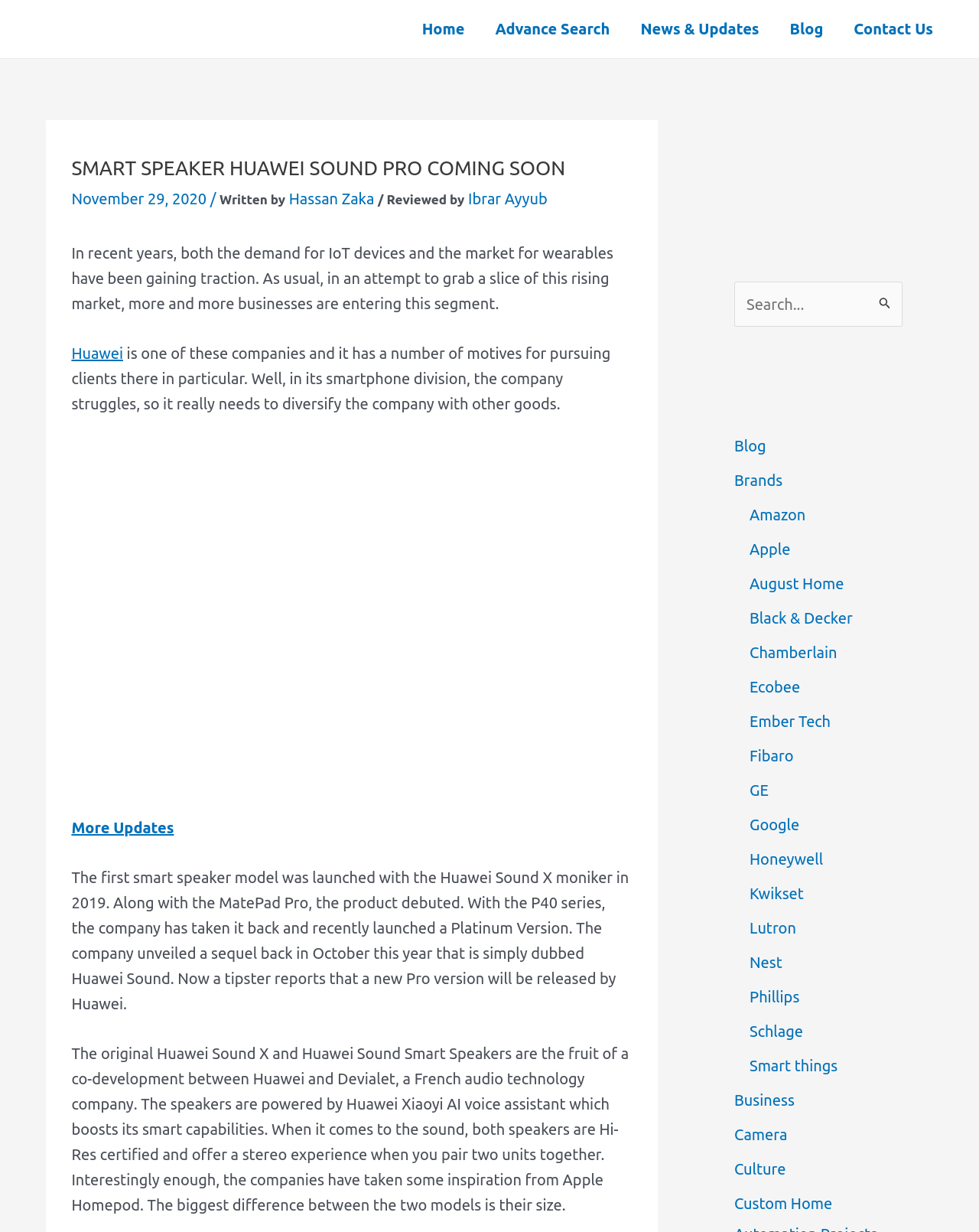What is the company that co-developed the smart speaker with Huawei?
Use the information from the screenshot to give a comprehensive response to the question.

The company that co-developed the smart speaker with Huawei is mentioned in the article as Devialet, a French audio technology company.